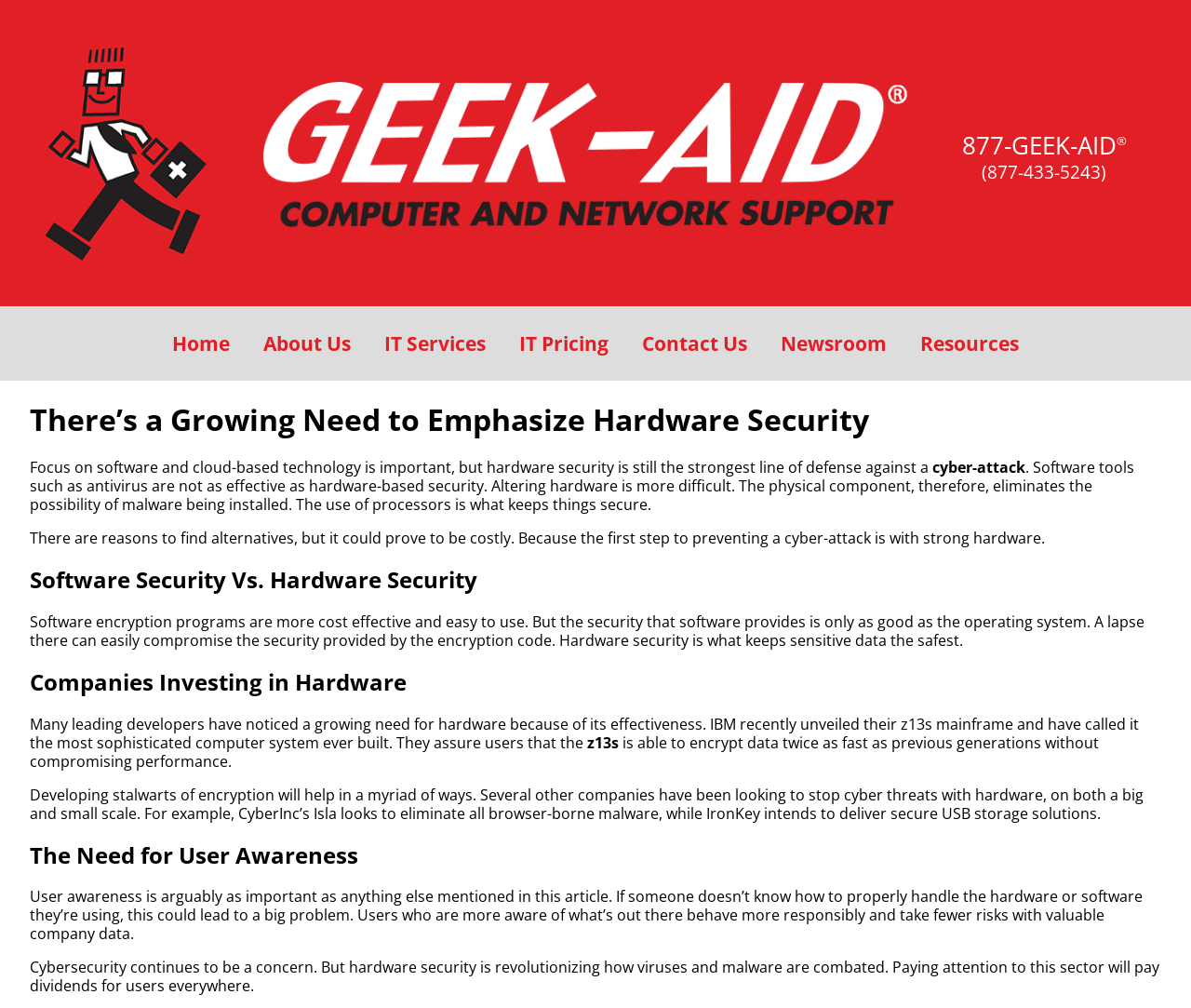What is the main topic of the article?
Answer the question with a thorough and detailed explanation.

By reading the headings and text in the article, I can see that the main topic is the importance of hardware security in preventing cyber-attacks, and how it is more effective than software security.